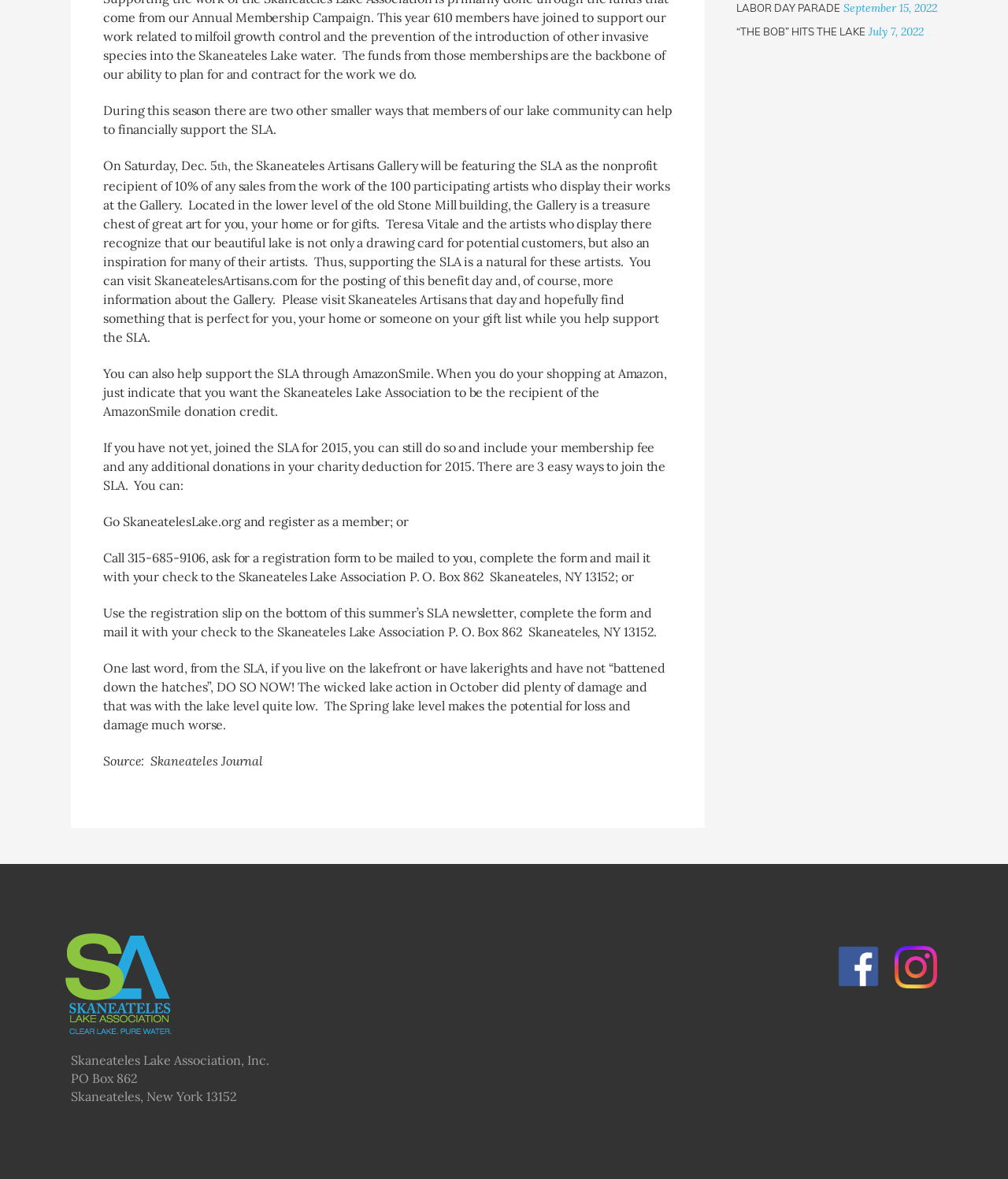Provide the bounding box coordinates for the specified HTML element described in this description: "Labor Day Parade". The coordinates should be four float numbers ranging from 0 to 1, in the format [left, top, right, bottom].

[0.73, 0.001, 0.834, 0.012]